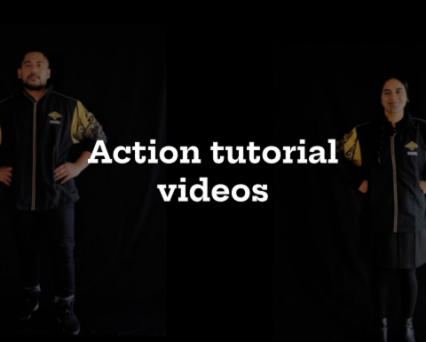What is the purpose of the image?
Look at the image and answer with only one word or phrase.

Promotional banner